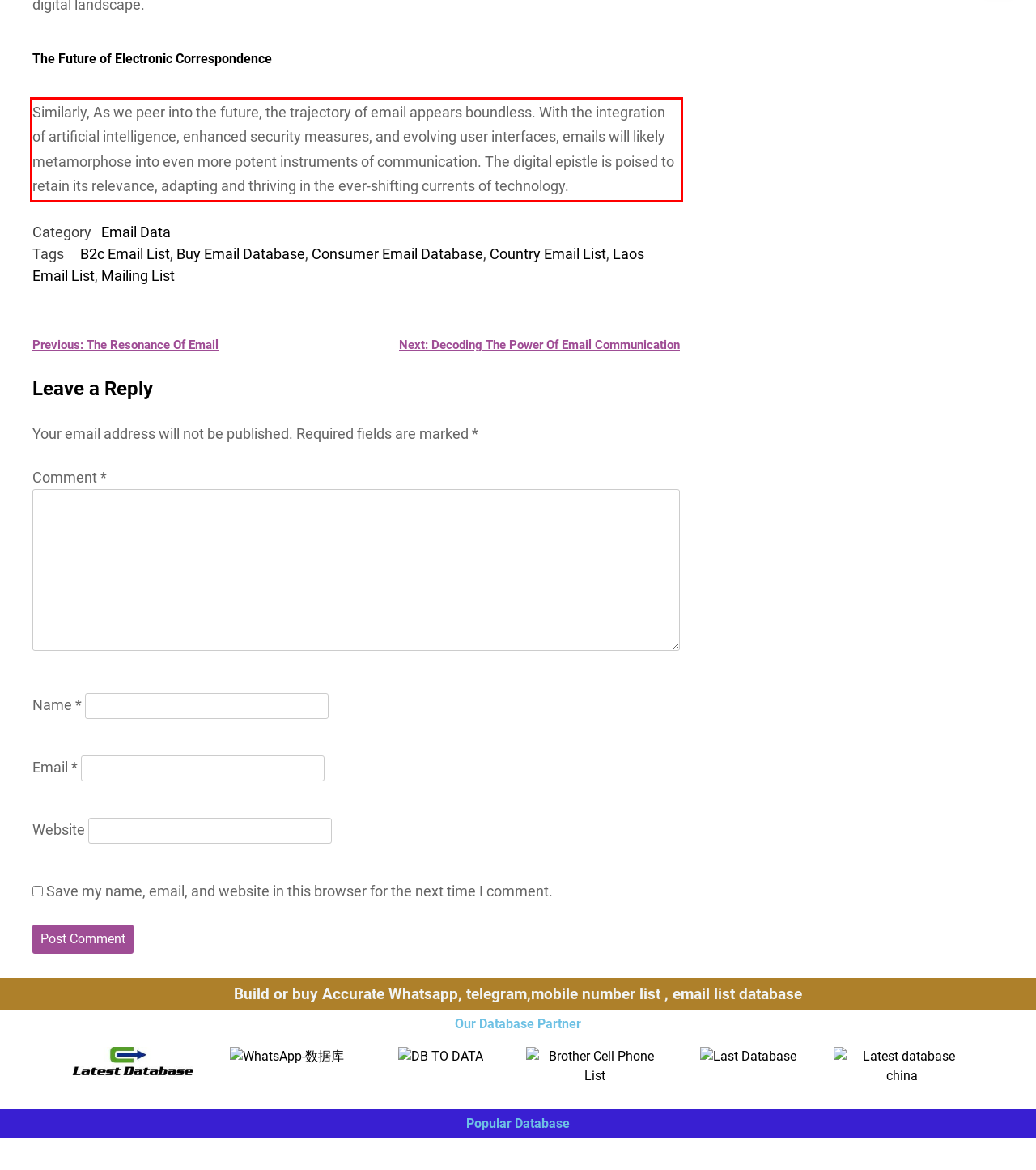There is a UI element on the webpage screenshot marked by a red bounding box. Extract and generate the text content from within this red box.

Similarly, As we peer into the future, the trajectory of email appears boundless. With the integration of artificial intelligence, enhanced security measures, and evolving user interfaces, emails will likely metamorphose into even more potent instruments of communication. The digital epistle is poised to retain its relevance, adapting and thriving in the ever-shifting currents of technology.